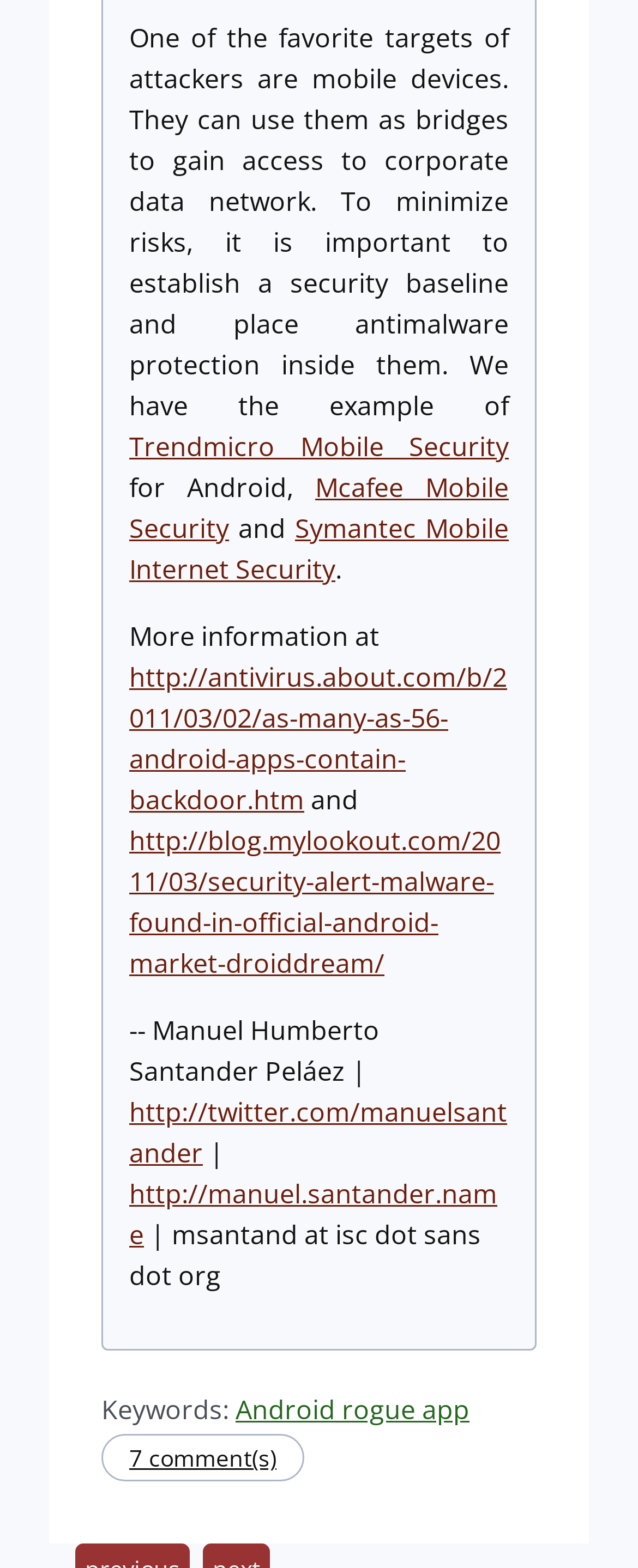Return the bounding box coordinates of the UI element that corresponds to this description: "Android rogue app". The coordinates must be given as four float numbers in the range of 0 and 1, [left, top, right, bottom].

[0.369, 0.888, 0.736, 0.911]